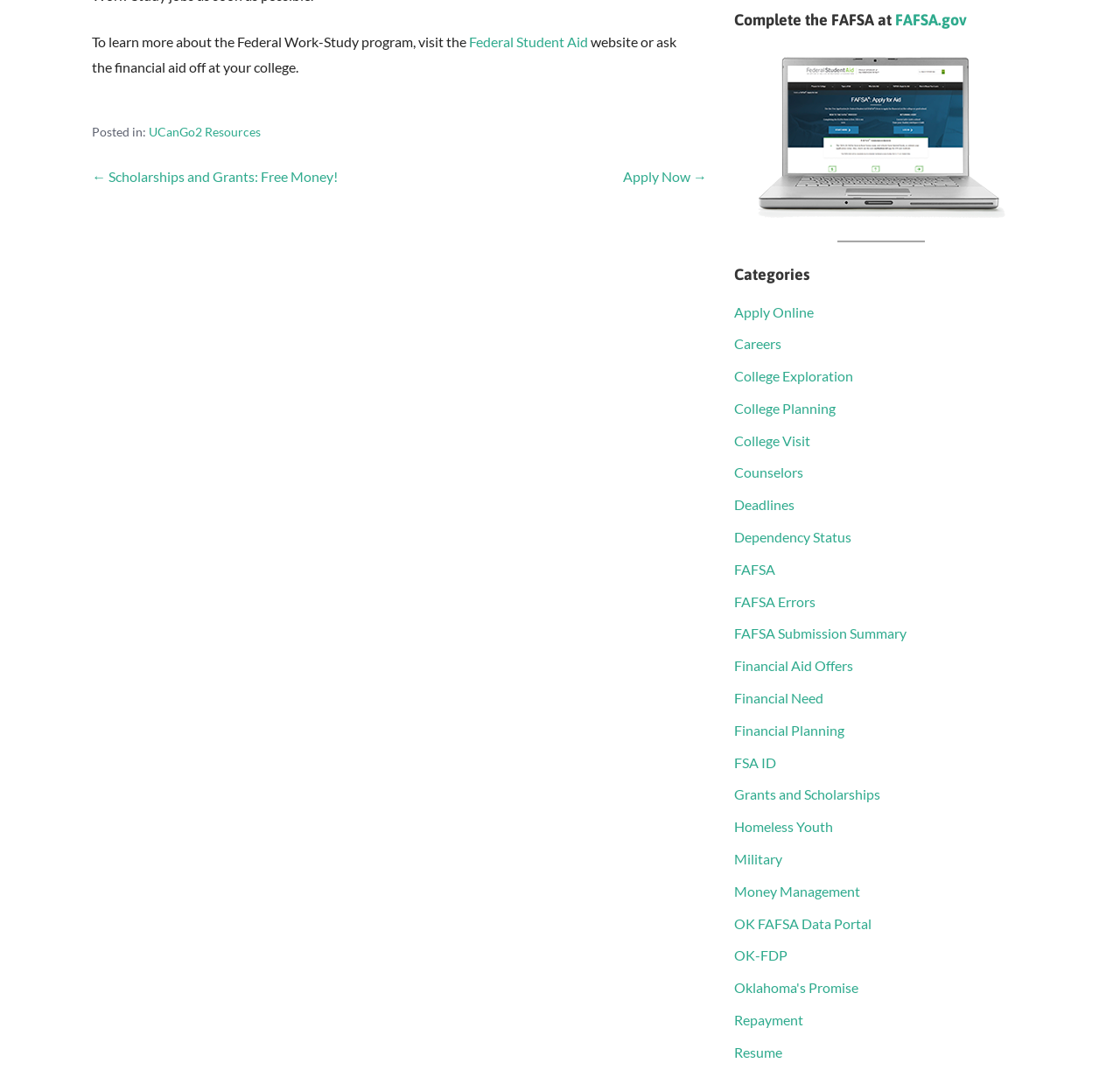Please determine the bounding box coordinates of the element to click on in order to accomplish the following task: "visit FAFSA.gov". Ensure the coordinates are four float numbers ranging from 0 to 1, i.e., [left, top, right, bottom].

[0.799, 0.01, 0.863, 0.027]